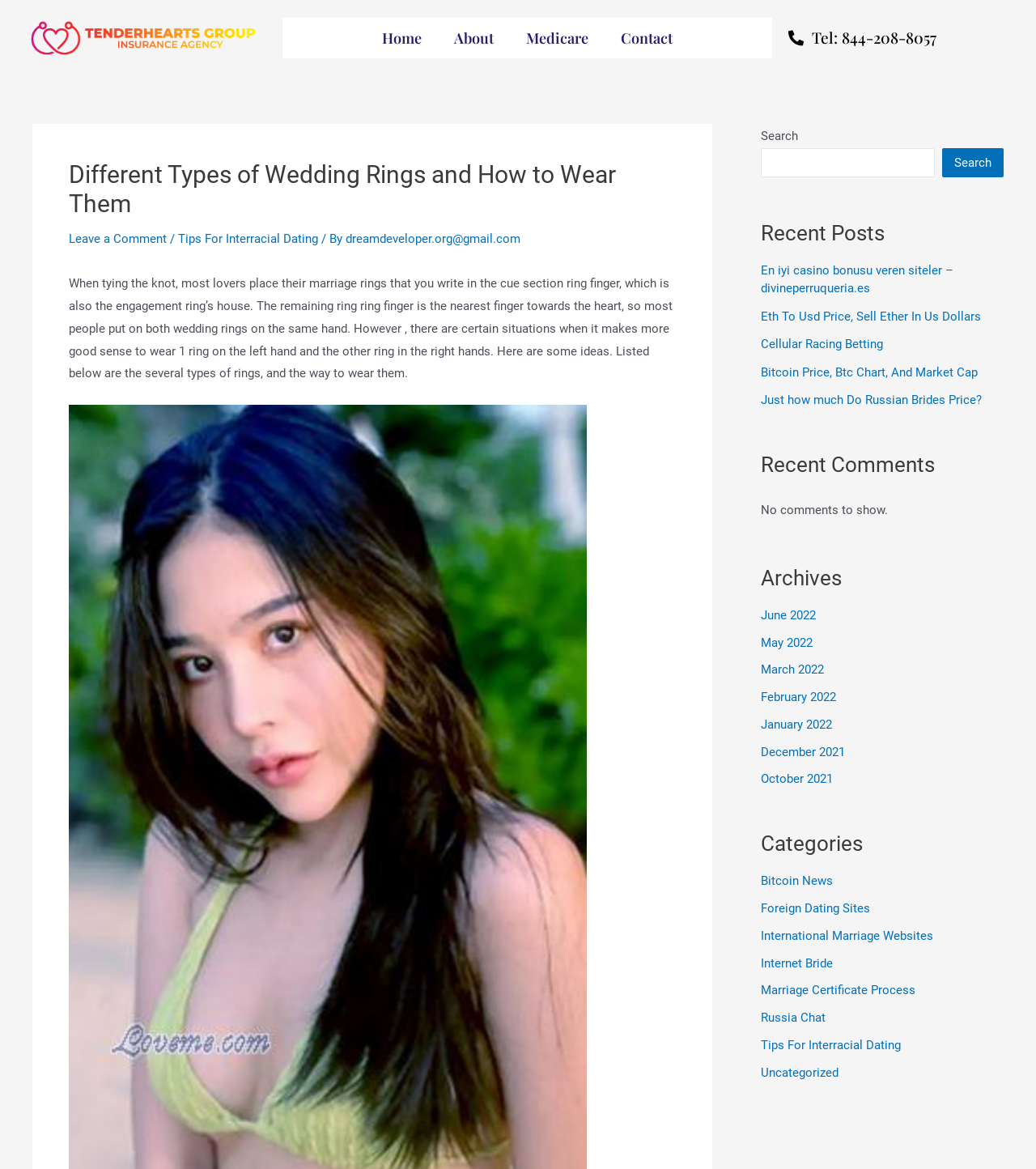How many recent posts are listed?
Please provide a comprehensive answer based on the details in the screenshot.

The recent posts section is located at the right sidebar of the webpage, and it lists 4 recent posts with their titles and links.